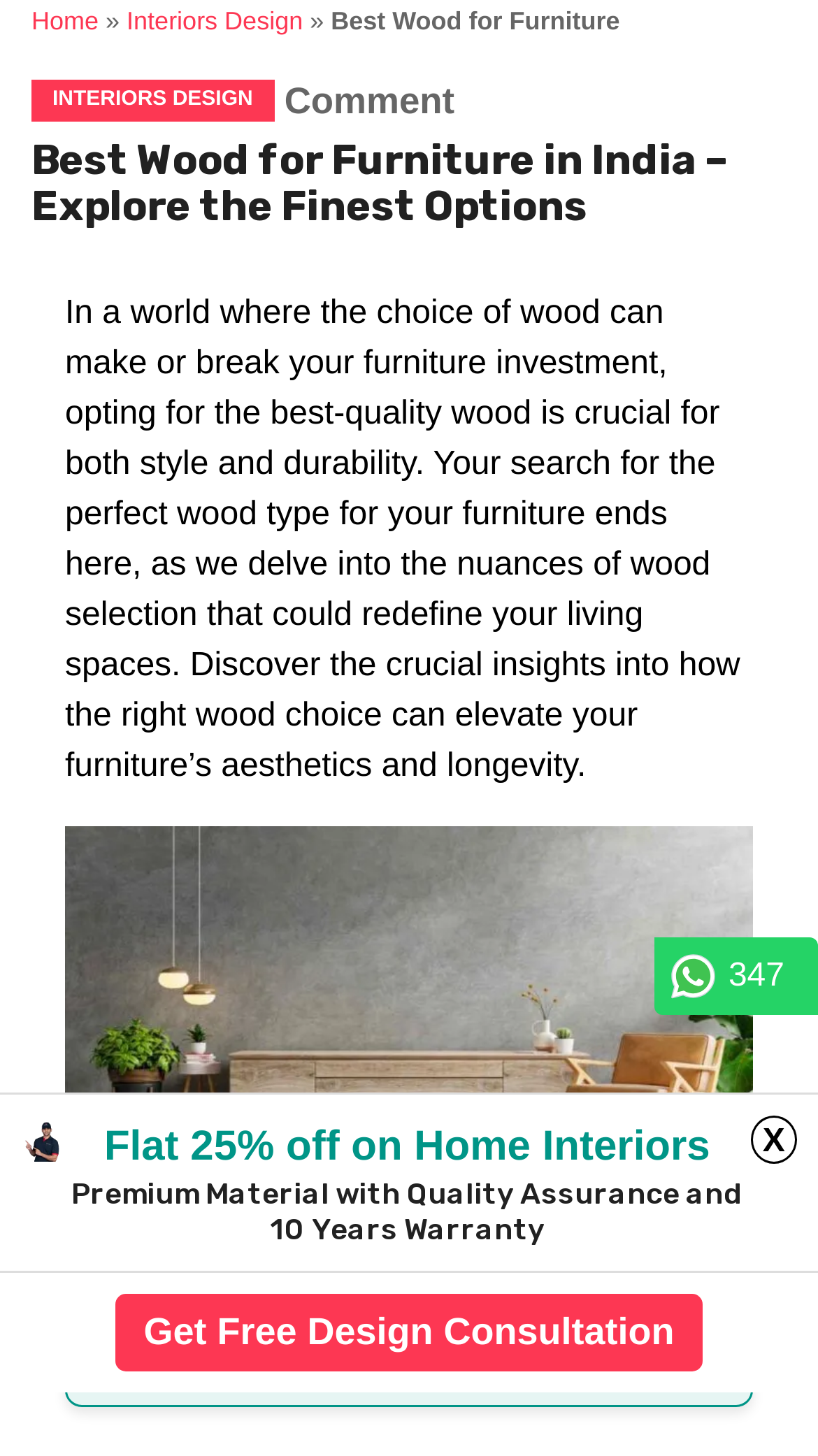How many navigation links are available at the top?
With the help of the image, please provide a detailed response to the question.

I counted the navigation links at the top of the page, which are 'Home', '»', and 'Interiors Design', and found that there are three navigation links available.